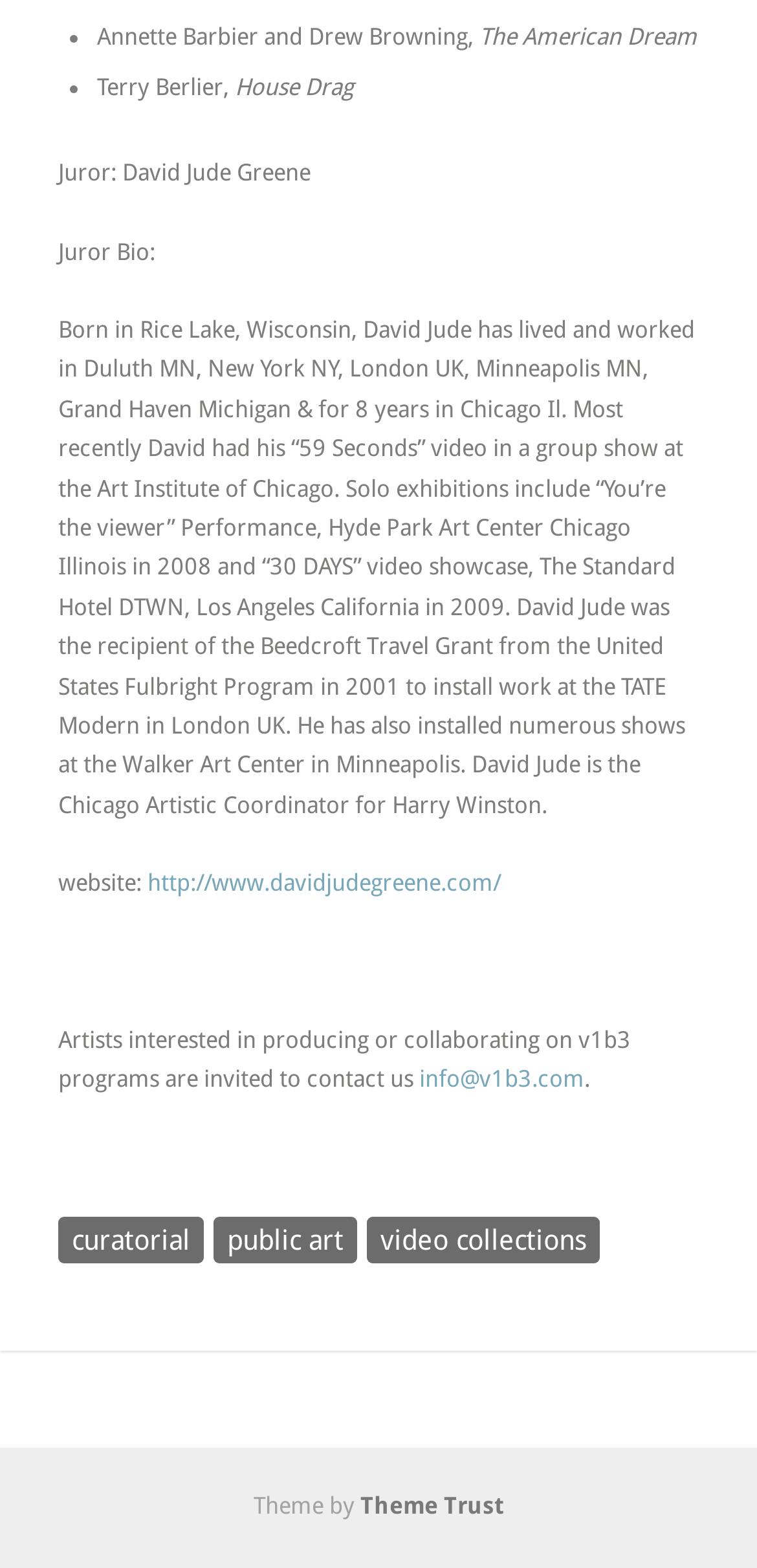Locate the UI element that matches the description http://www.davidjudegreene.com/ in the webpage screenshot. Return the bounding box coordinates in the format (top-left x, top-left y, bottom-right x, bottom-right y), with values ranging from 0 to 1.

[0.195, 0.555, 0.662, 0.572]